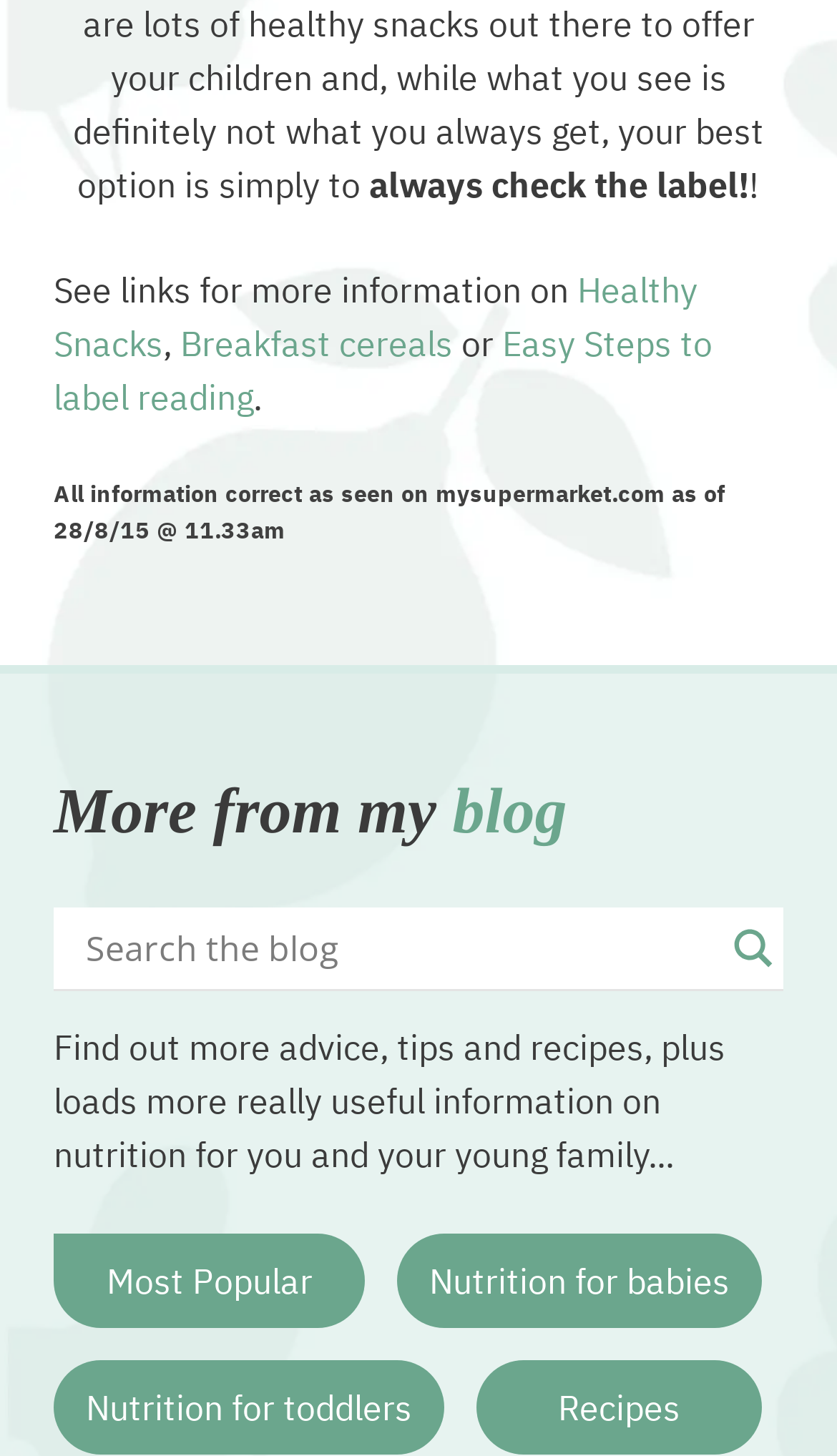Using the description "Nutrition for toddlers", predict the bounding box of the relevant HTML element.

[0.064, 0.935, 0.531, 1.0]